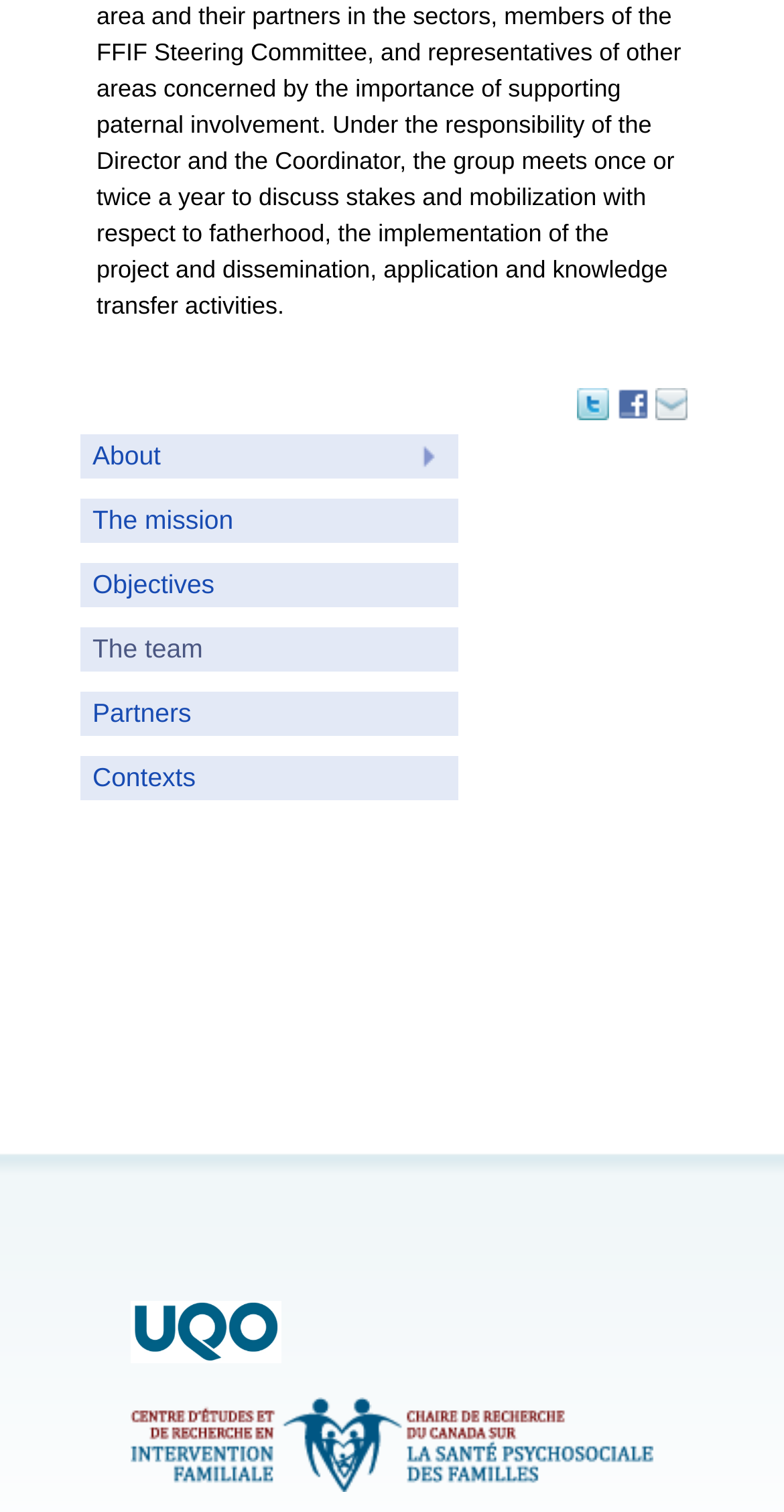Determine the bounding box coordinates of the clickable region to execute the instruction: "Learn about the mission". The coordinates should be four float numbers between 0 and 1, denoted as [left, top, right, bottom].

[0.103, 0.33, 0.585, 0.359]